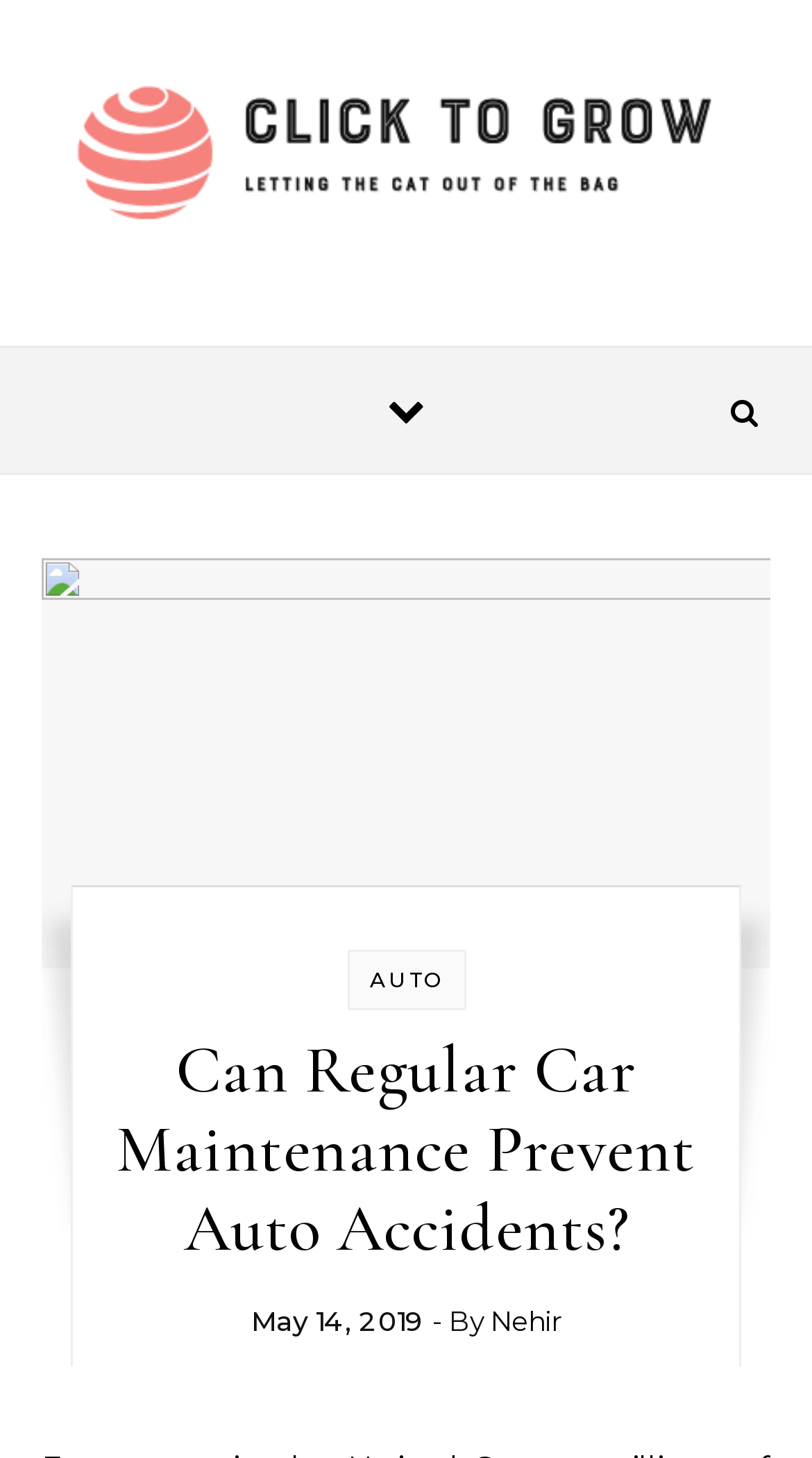What is the purpose of the 'Click to Grow' link?
Please provide a single word or phrase as your answer based on the screenshot.

Unknown